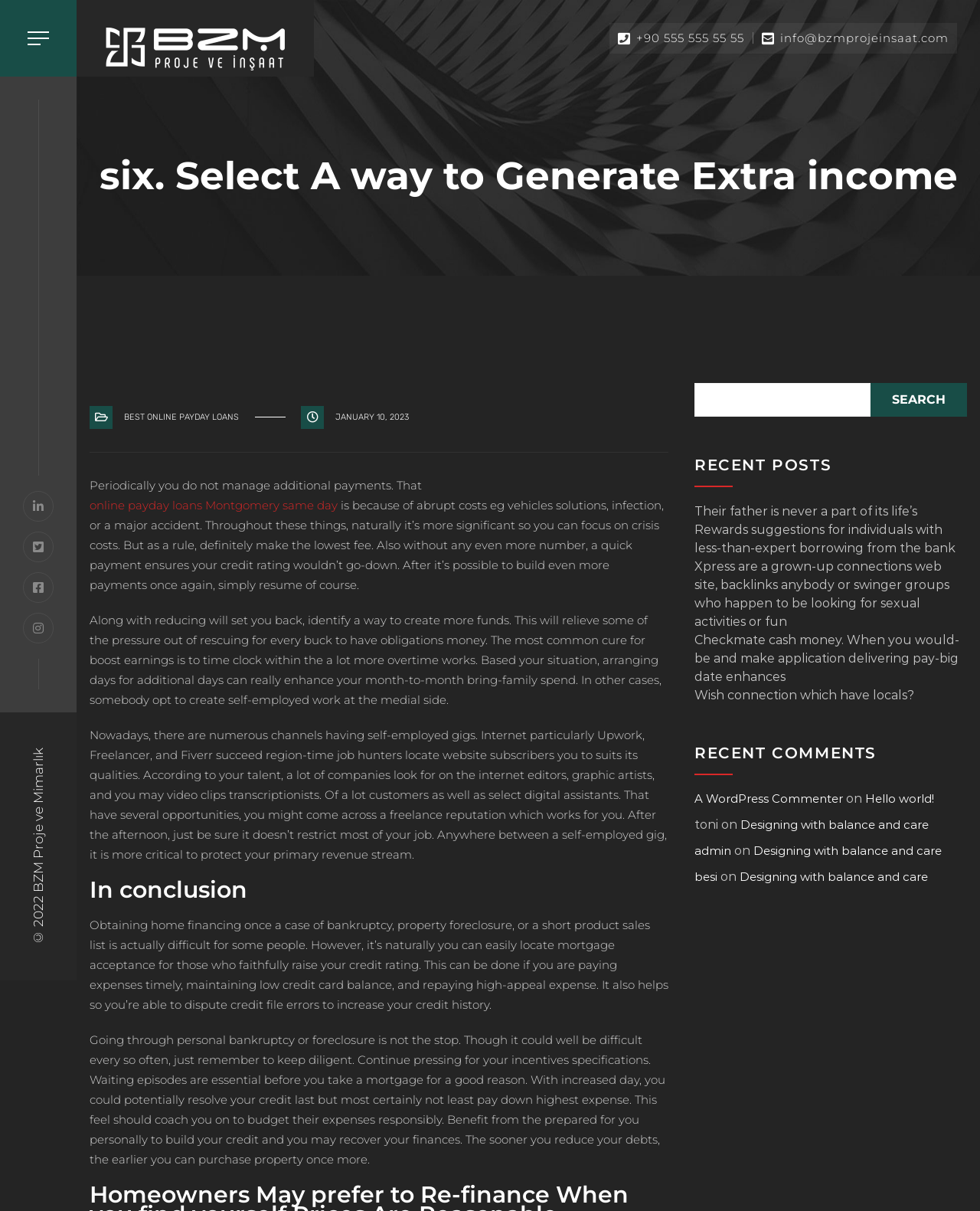Given the element description, predict the bounding box coordinates in the format (top-left x, top-left y, bottom-right x, bottom-right y). Make sure all values are between 0 and 1. Here is the element description: Wish connection which have locals?

[0.709, 0.567, 0.933, 0.582]